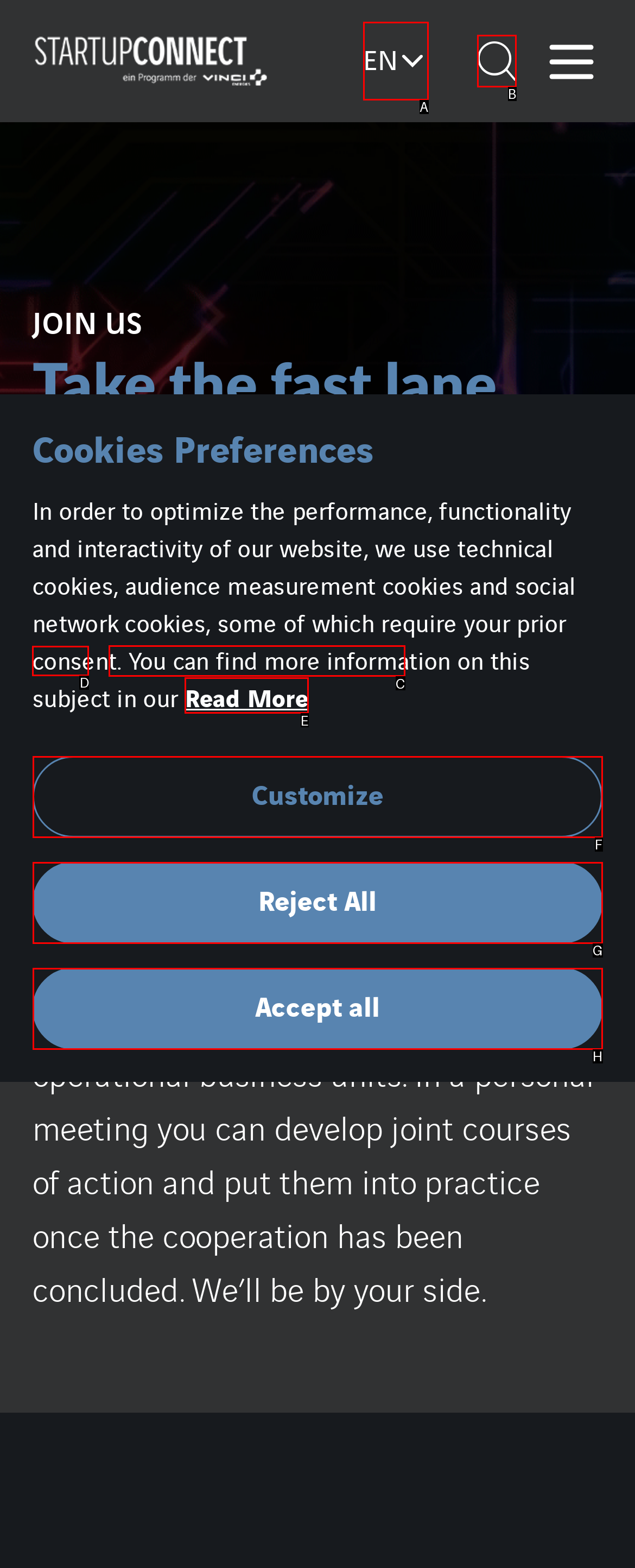Determine the HTML element to be clicked to complete the task: Click the Home link. Answer by giving the letter of the selected option.

D